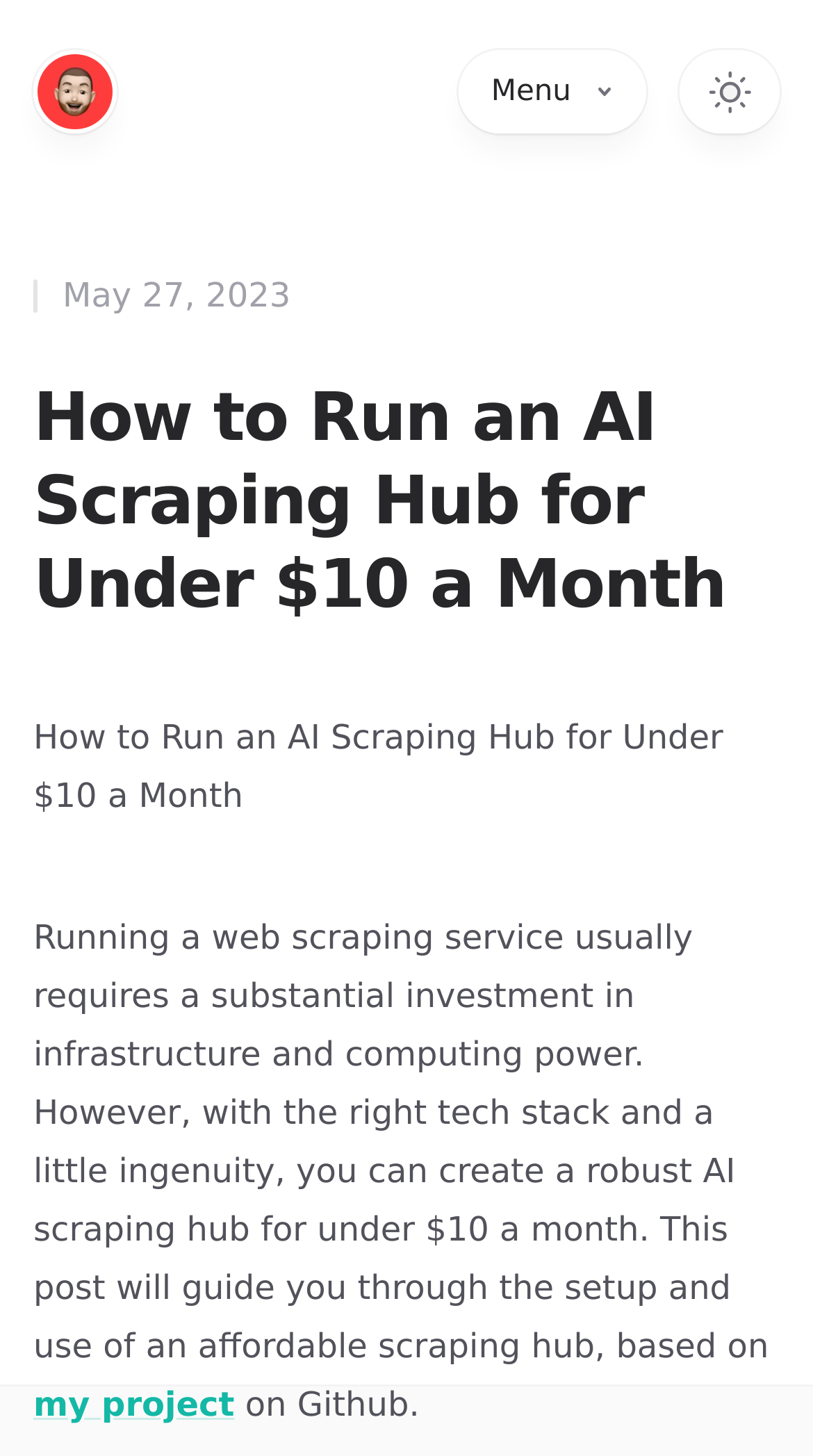Determine the bounding box coordinates in the format (top-left x, top-left y, bottom-right x, bottom-right y). Ensure all values are floating point numbers between 0 and 1. Identify the bounding box of the UI element described by: aria-label="Toggle dark mode"

[0.836, 0.034, 0.959, 0.092]